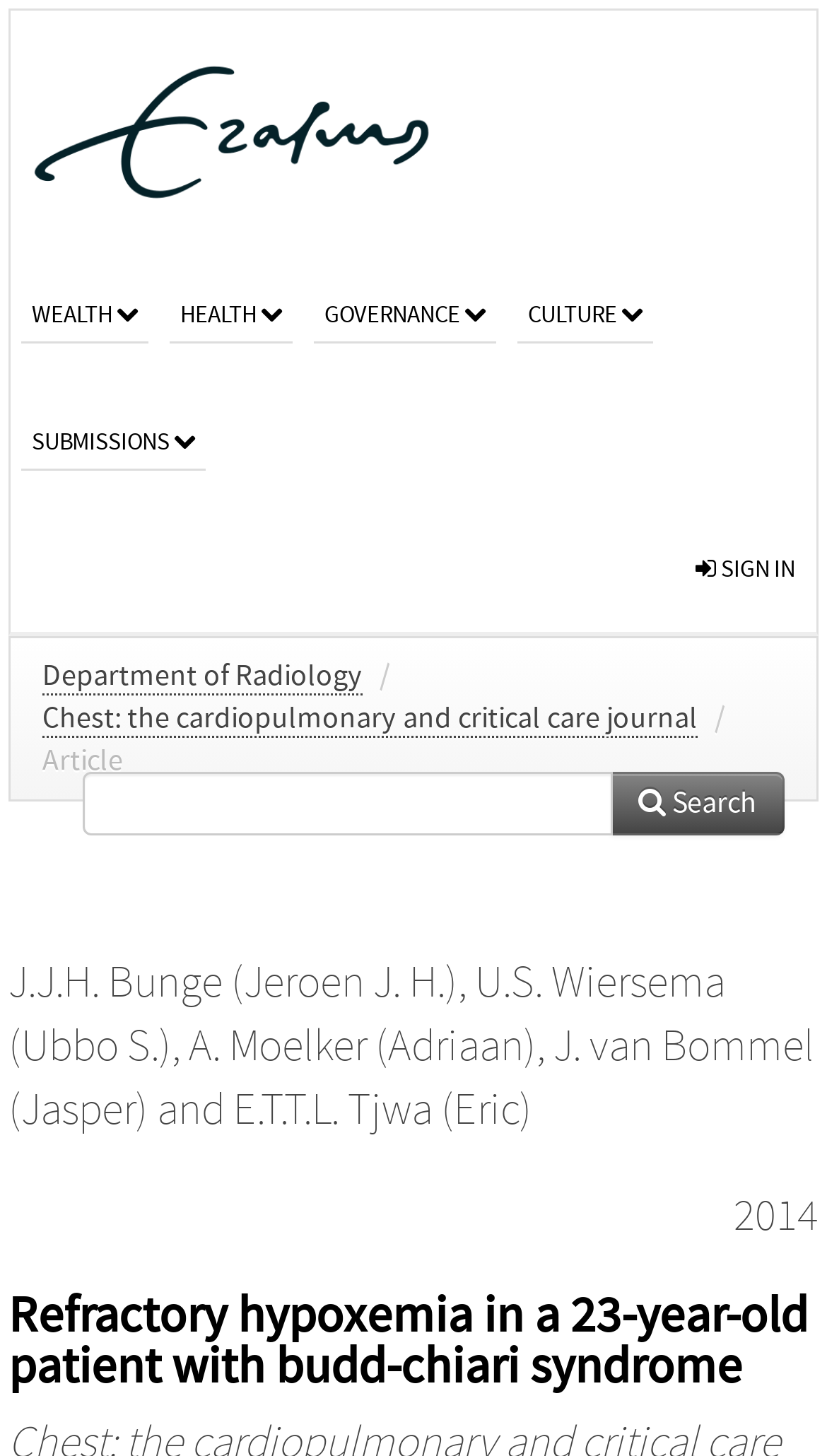Give a one-word or short-phrase answer to the following question: 
What is the name of the journal?

Chest: the cardiopulmonary and critical care journal